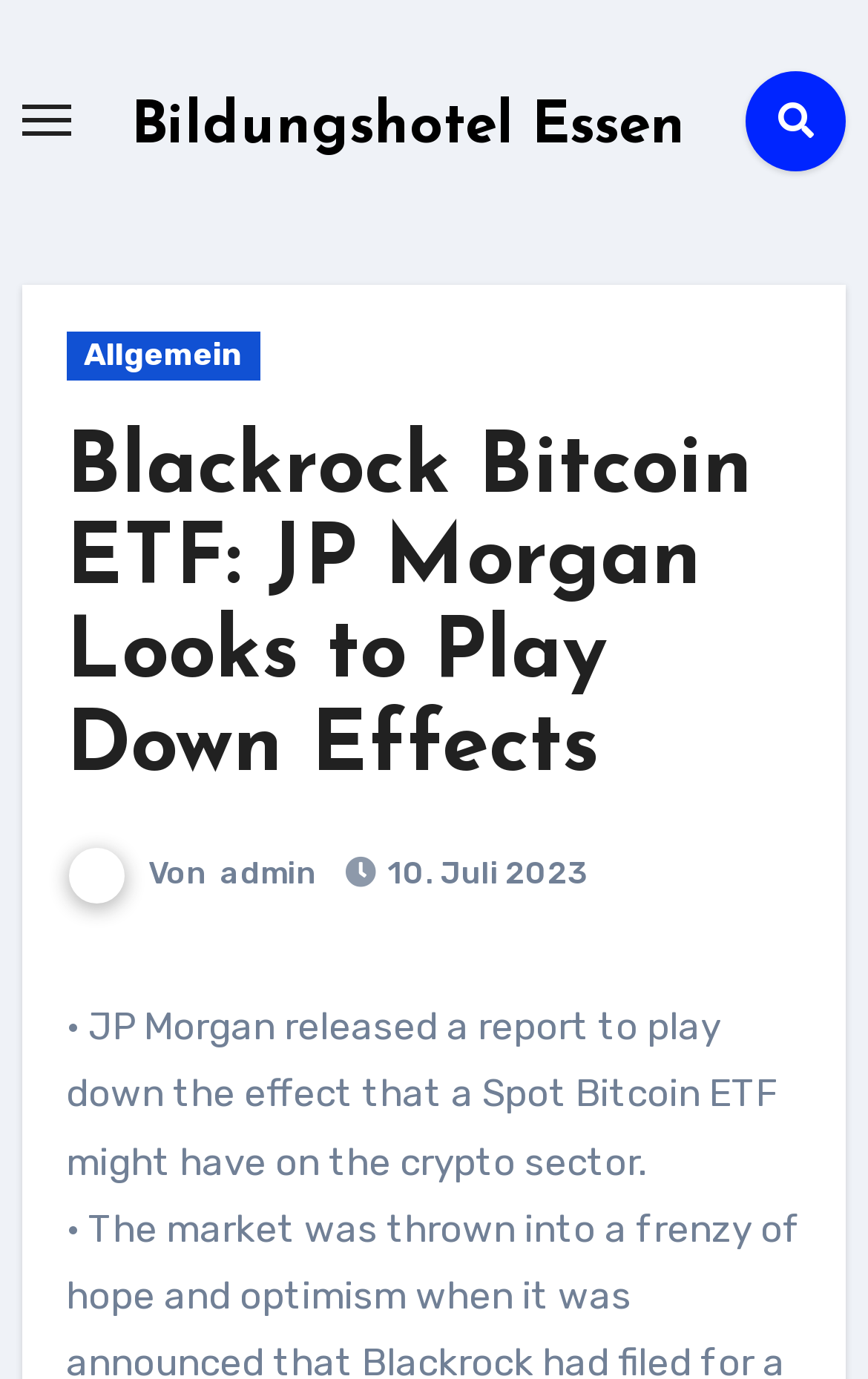Generate an in-depth caption that captures all aspects of the webpage.

The webpage is about the Blackrock Bitcoin ETF and JP Morgan's report on its potential effects on the crypto sector. At the top left corner, there is a button to toggle navigation. Next to it, on the top center, is a link to "Bildungshotel Essen". On the top right corner, there is a search icon represented by a magnifying glass symbol.

Below the top section, there is a main heading that reads "Blackrock Bitcoin ETF: JP Morgan Looks to Play Down Effects". Underneath this heading, there is a link with the same title. On the left side of the page, there is a menu with a link to "Allgemein" and another link with no text.

In the main content area, there is a paragraph of text that summarizes the report, stating that JP Morgan released a report to play down the effect that a Spot Bitcoin ETF might have on the crypto sector. Above this text, there is a section with the author's name, "admin", and the publication date, "10. Juli 2023".